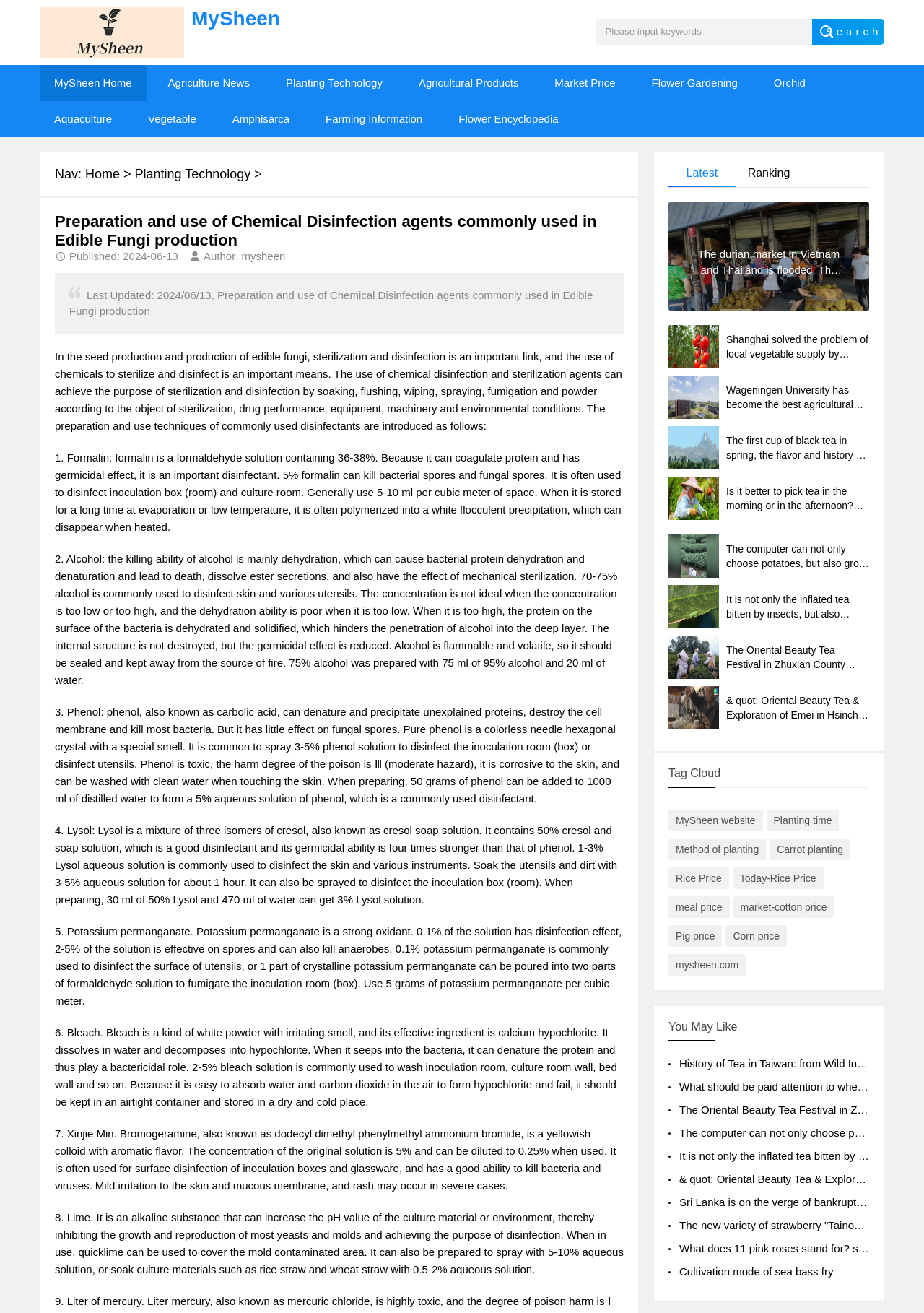Use one word or a short phrase to answer the question provided: 
What is the effect of alcohol on bacterial protein?

Dehydration and denaturation